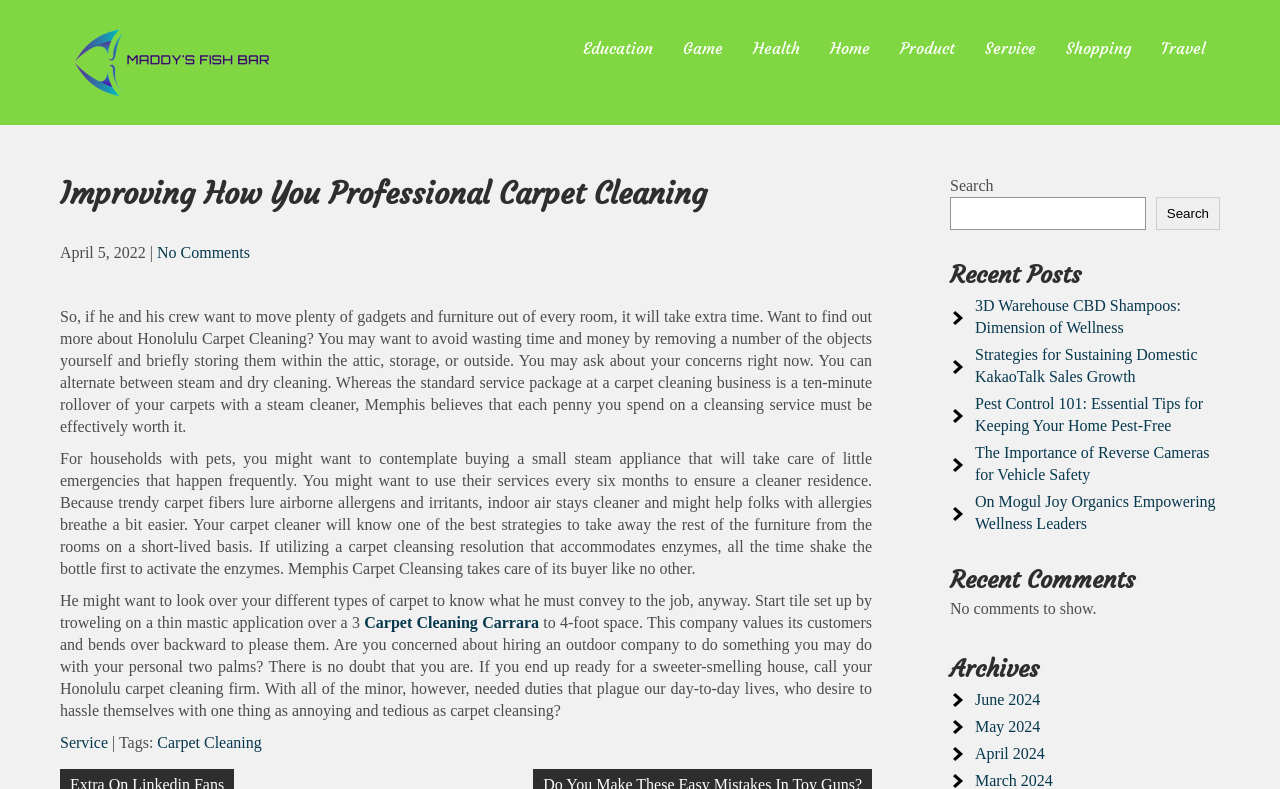Please find the main title text of this webpage.

Maddy's Fish Bar